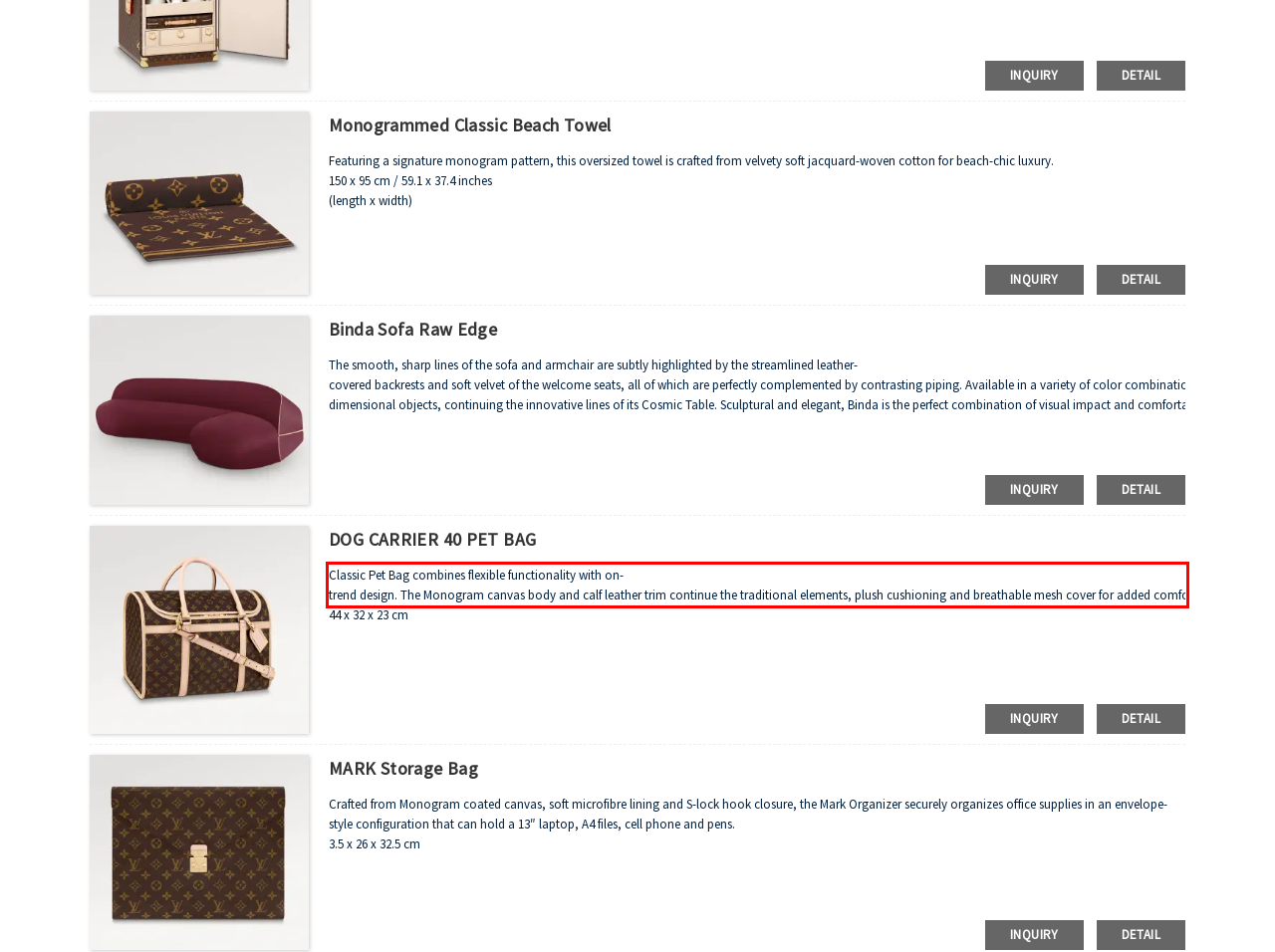Examine the webpage screenshot and use OCR to obtain the text inside the red bounding box.

Classic Pet Bag combines flexible functionality with on-trend design. The Monogram canvas body and calf leather trim continue the traditional elements, plush cushioning and breathable mesh cover for added comfort. Cleverly use the adjustable shoulder strap to start a journey with cute pets.